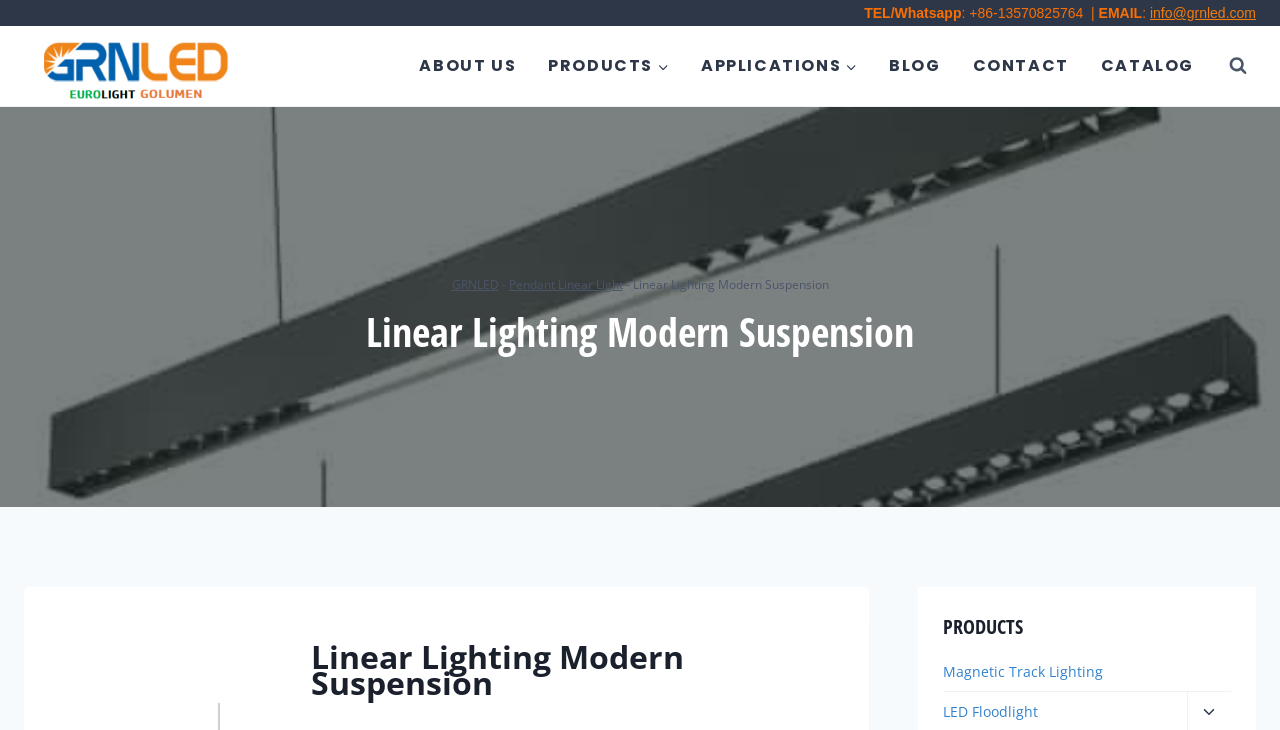Identify the bounding box coordinates of the clickable region to carry out the given instruction: "Check Magnetic Track Lighting".

[0.737, 0.893, 0.962, 0.948]